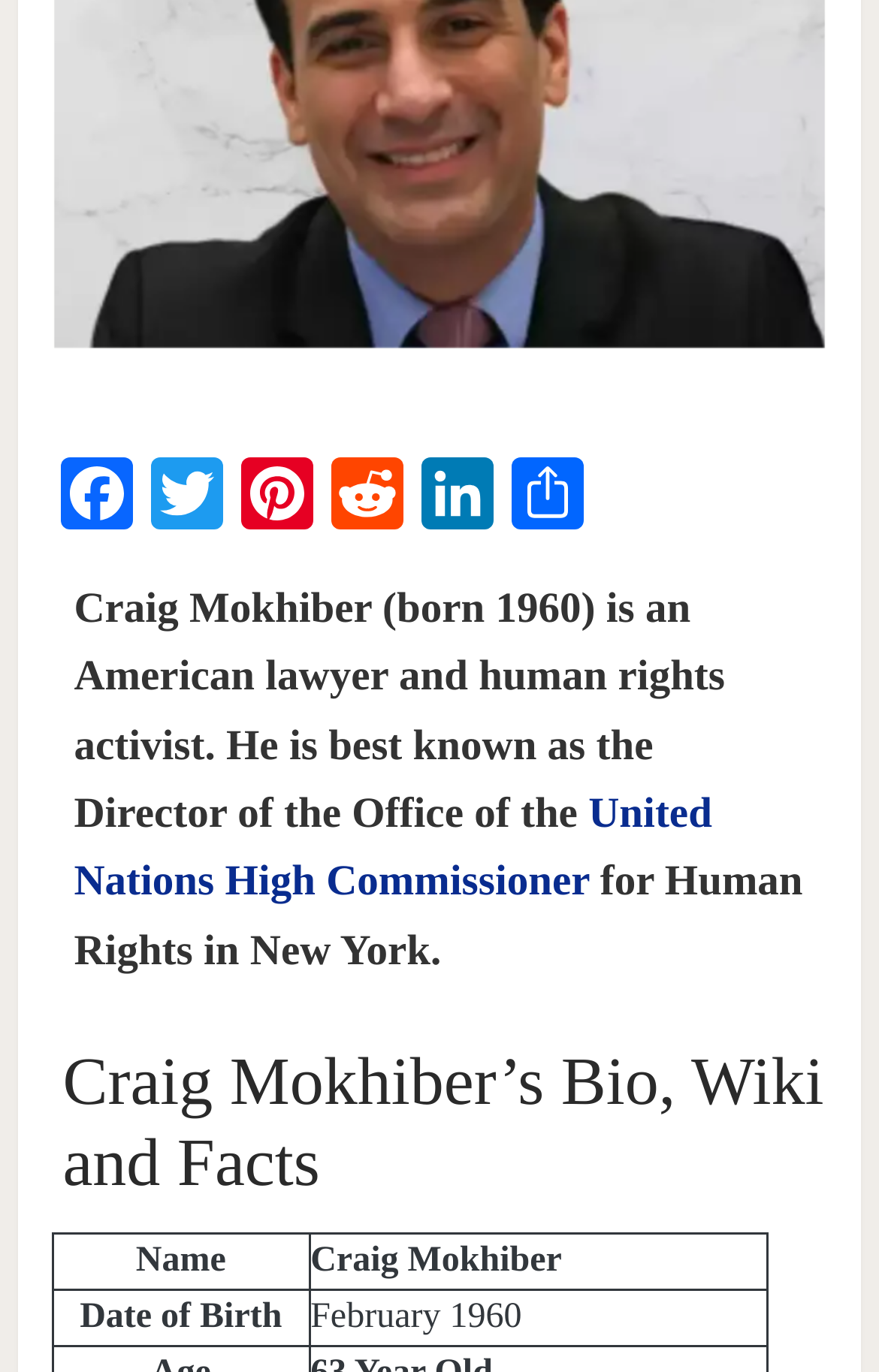What organization does Craig Mokhiber work for?
From the image, respond with a single word or phrase.

United Nations